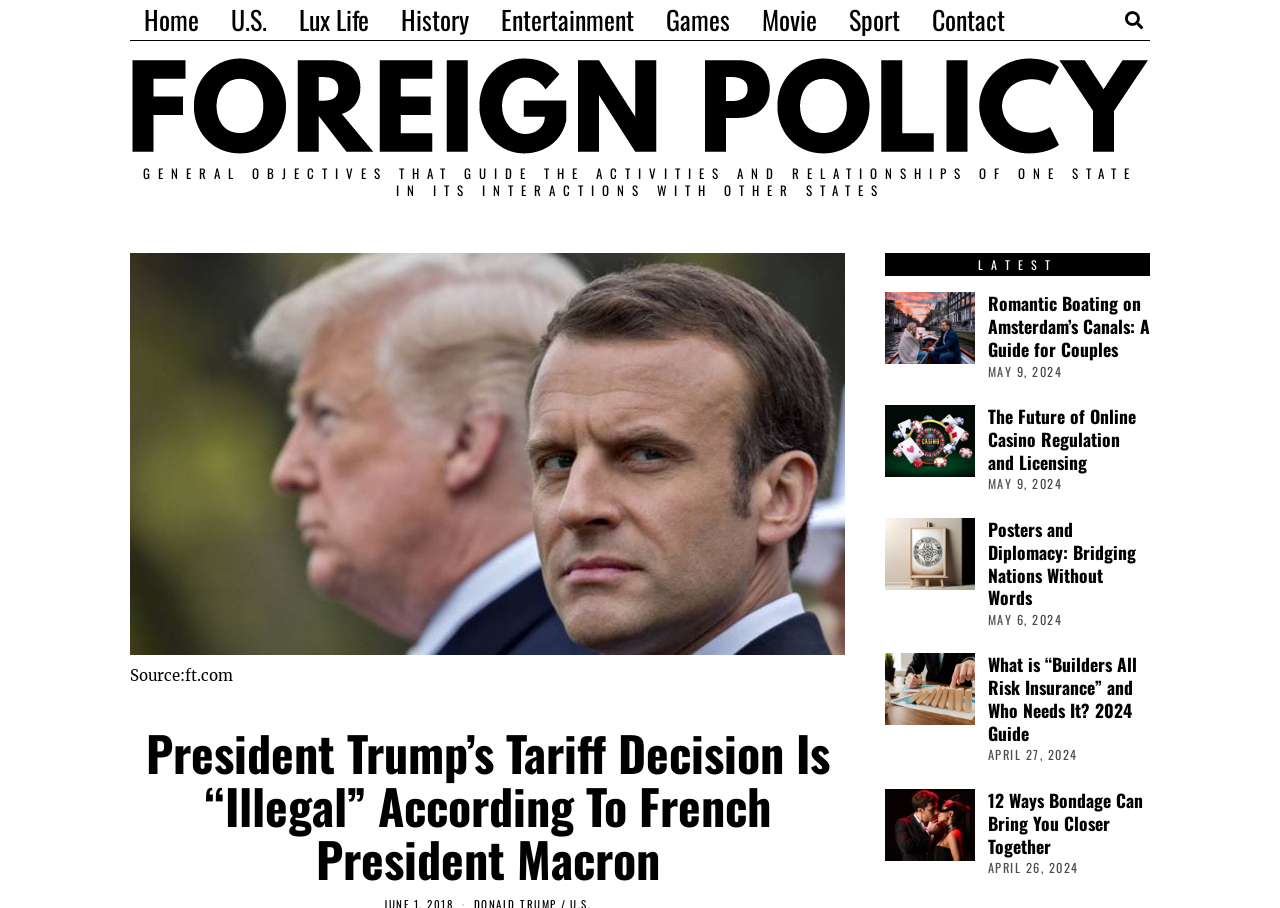Find and indicate the bounding box coordinates of the region you should select to follow the given instruction: "Click on the 'Home' link".

[0.102, 0.0, 0.166, 0.044]